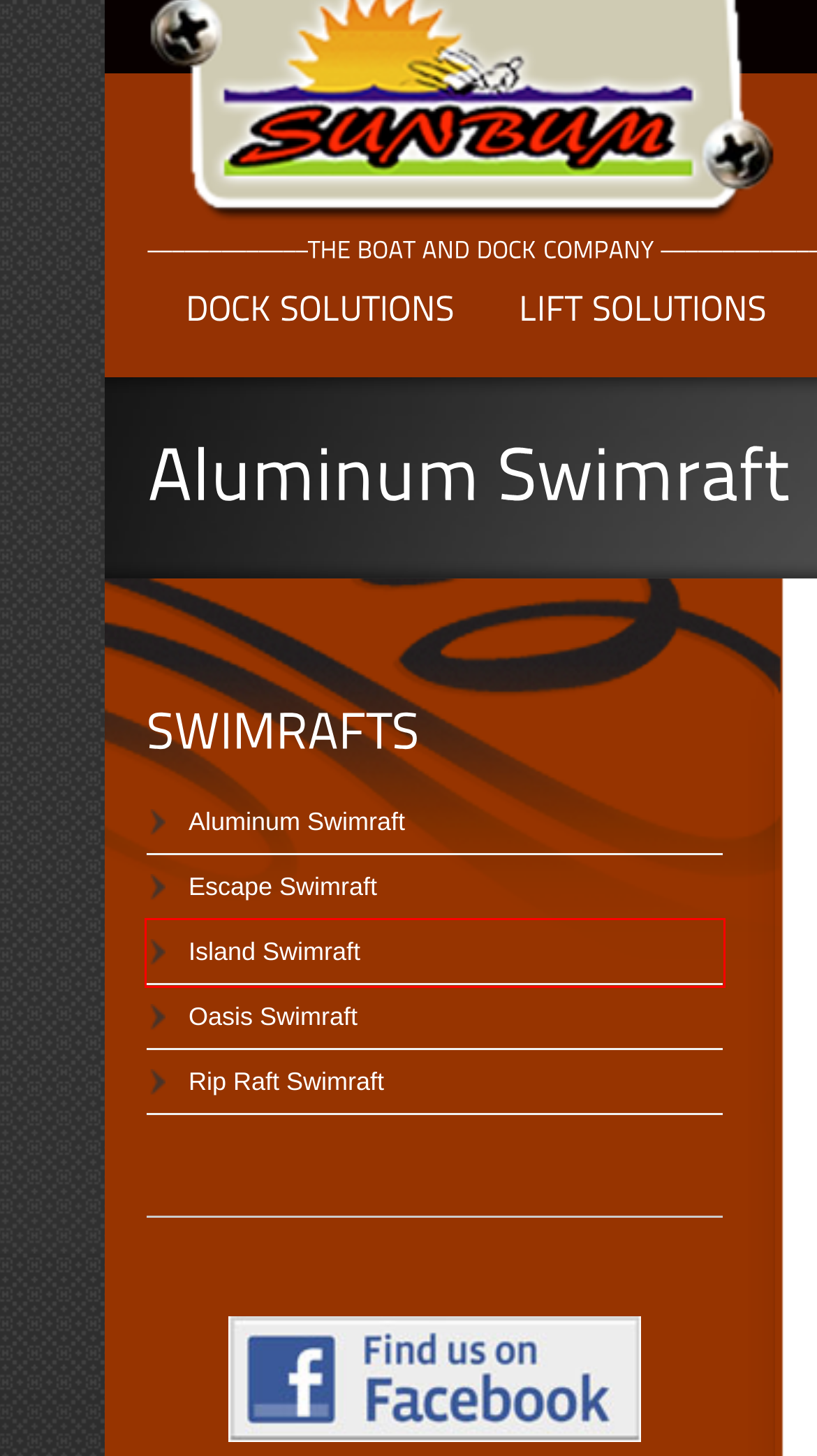You are given a webpage screenshot where a red bounding box highlights an element. Determine the most fitting webpage description for the new page that loads after clicking the element within the red bounding box. Here are the candidates:
A. Island Swimraft | Sunbum Boats
B. Oasis Swimraft | Sunbum Boats
C. Escape Swimraft | Sunbum Boats
D. HARDWARE & ACCESSORIES | Sunbum Boats
E. Sunbum Boats | –––––––––––––THE BOAT AND DOCK COMPANY –––––––––––––
F. Rip Raft Swimraft | Sunbum Boats
G. DOCK SOLUTIONS | Sunbum Boats
H. LIFT SOLUTIONS | Sunbum Boats

A